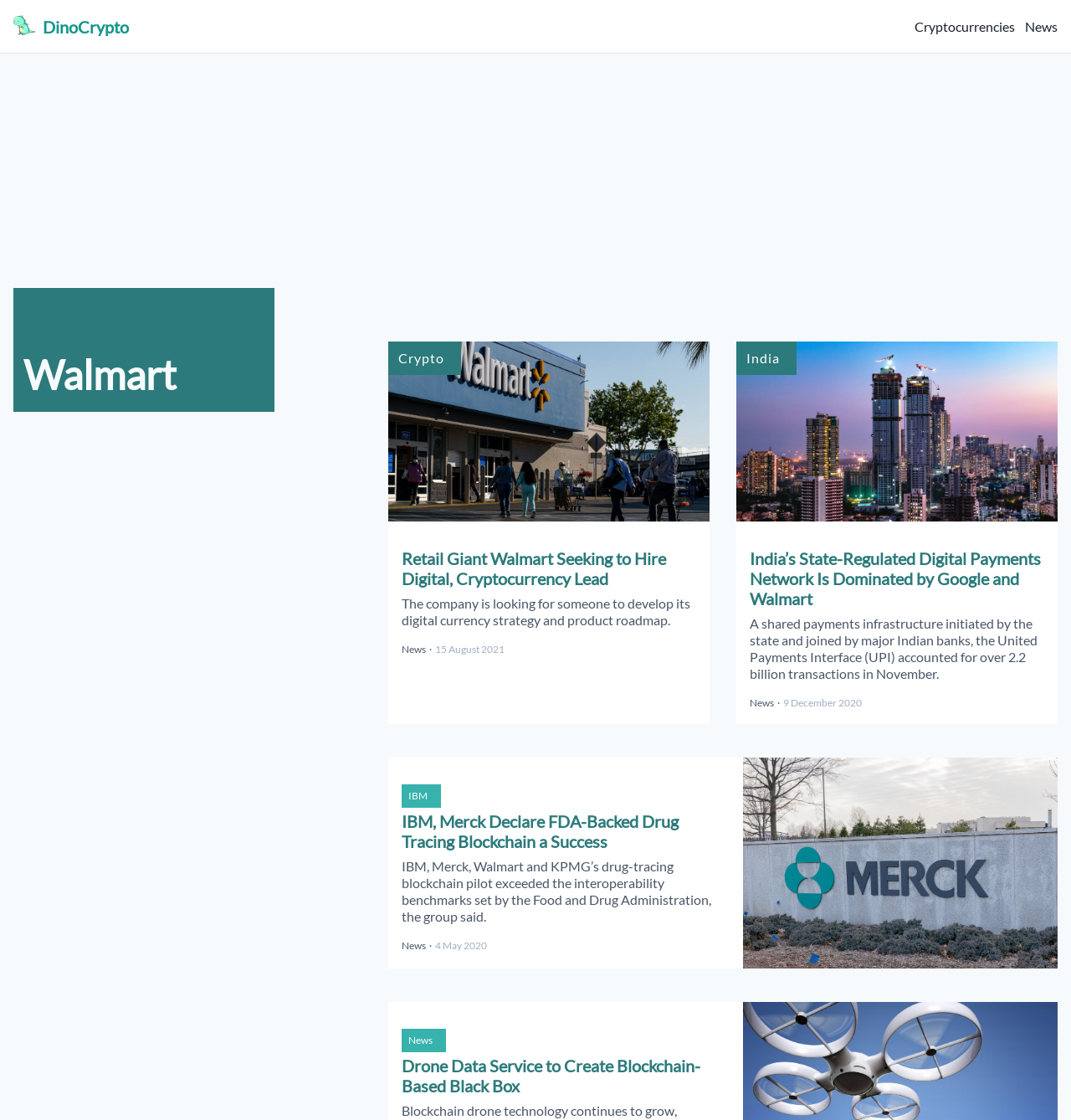How many transactions did the United Payments Interface (UPI) account for in November?
Using the image, elaborate on the answer with as much detail as possible.

According to the second news article, 'A shared payments infrastructure initiated by the state and joined by major Indian banks, the United Payments Interface (UPI) accounted for over 2.2 billion transactions in November', which suggests that the UPI accounted for over 2.2 billion transactions in November.